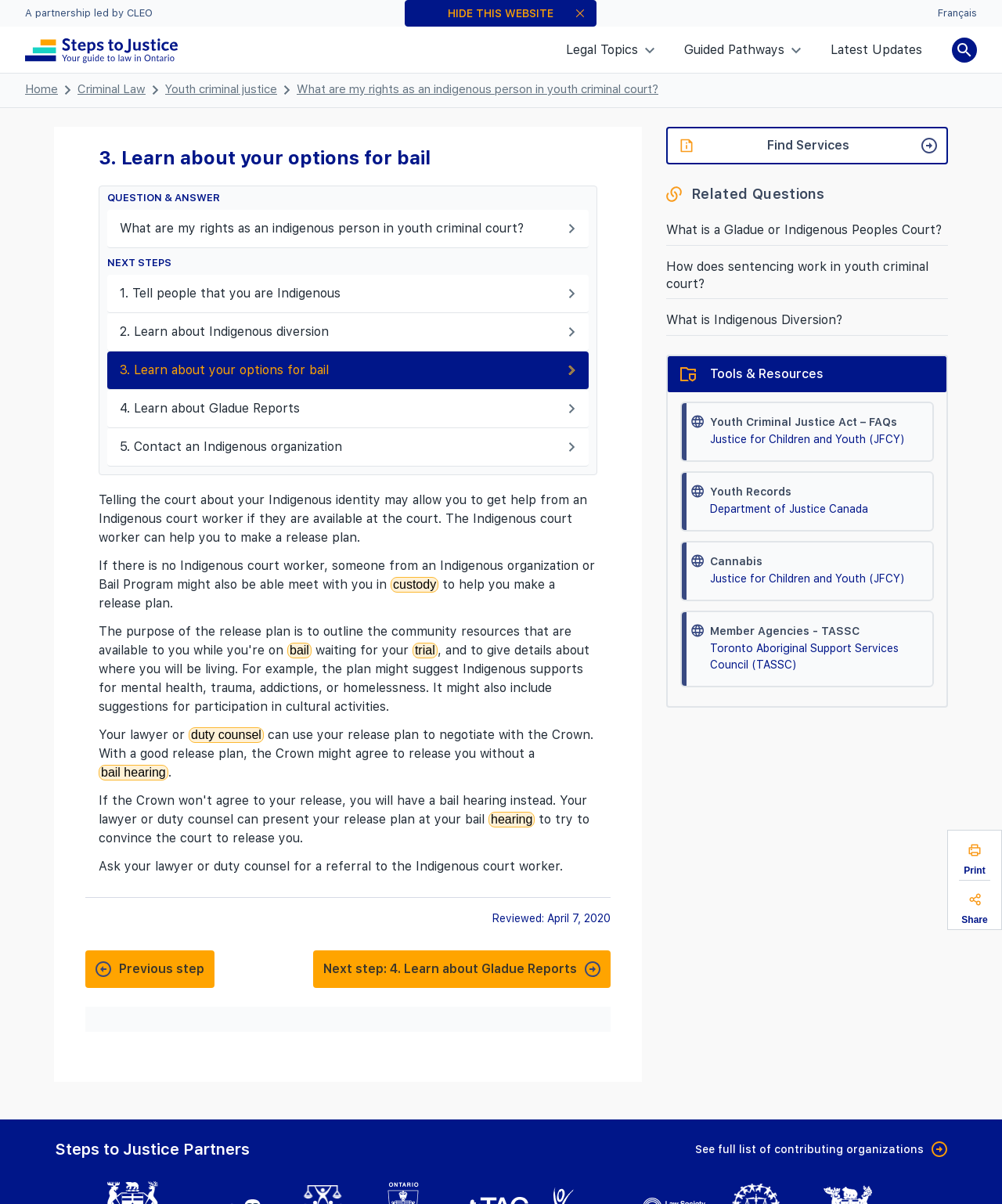Using the image as a reference, answer the following question in as much detail as possible:
What is the purpose of the 'Next step' button?

The 'Next step' button is used to navigate to the next step in the process, which in this case is '4. Learn about Gladue Reports'.